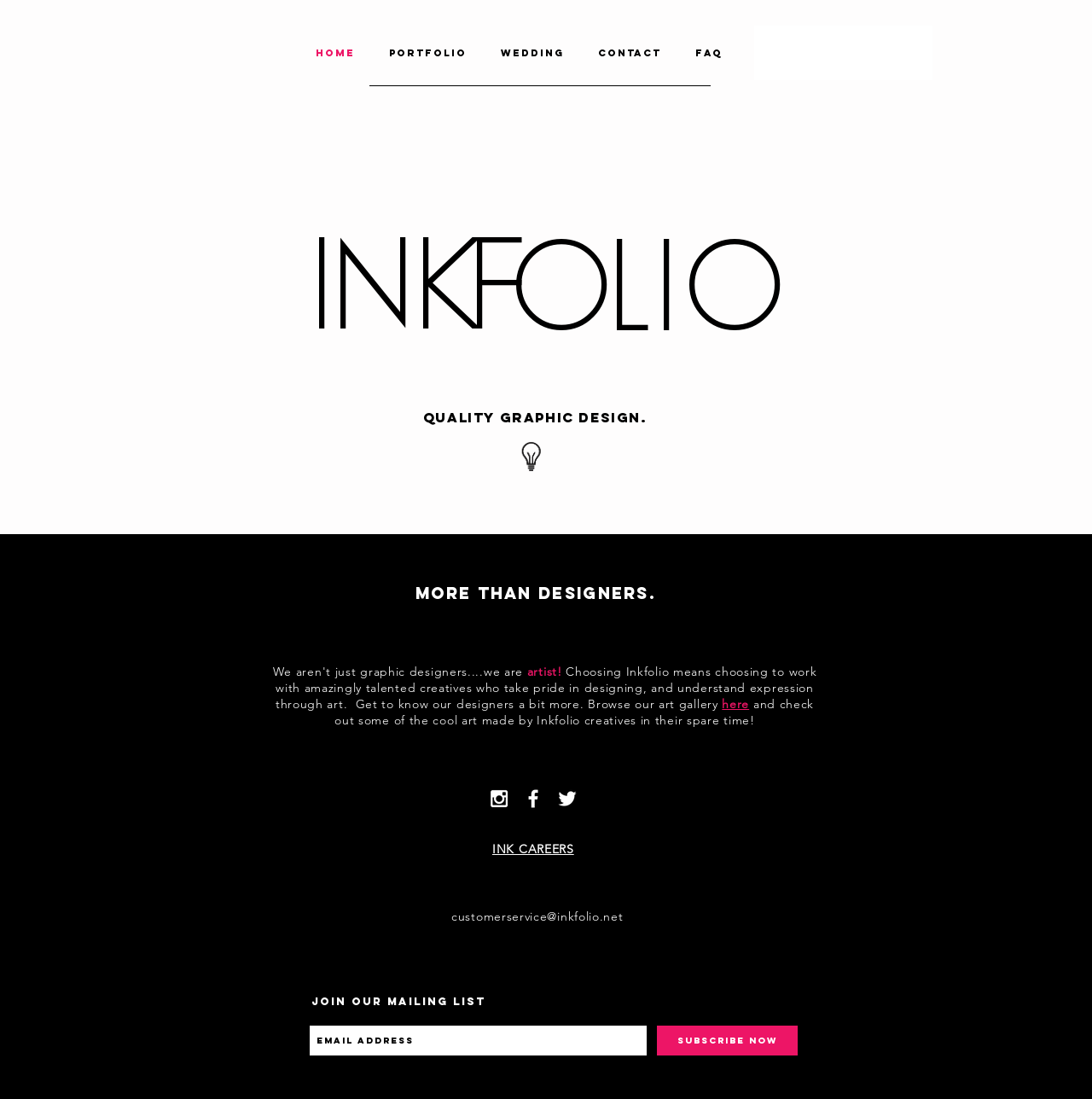Extract the bounding box coordinates for the HTML element that matches this description: "FAQ". The coordinates should be four float numbers between 0 and 1, i.e., [left, top, right, bottom].

[0.621, 0.023, 0.677, 0.075]